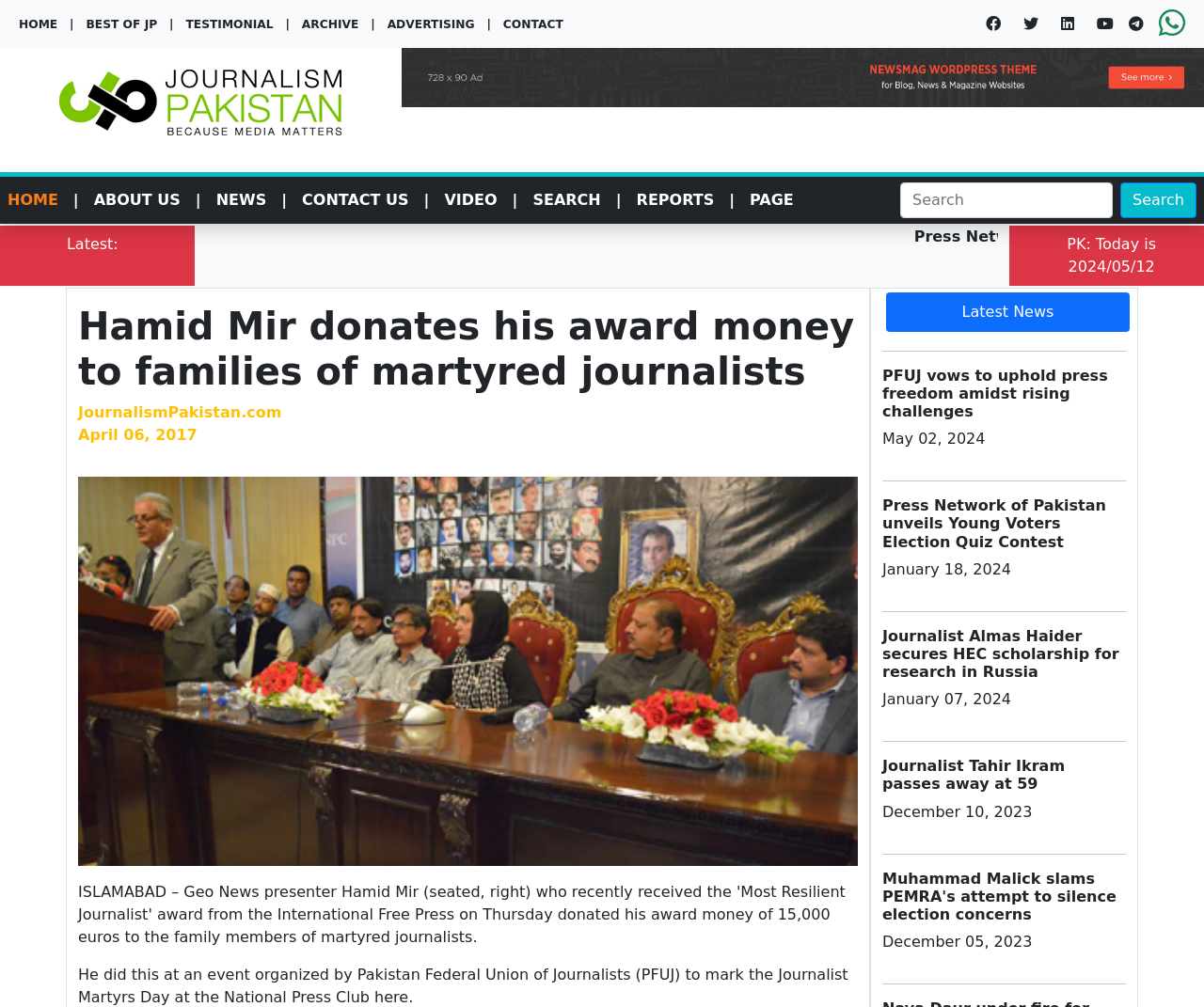Identify the bounding box coordinates of the area you need to click to perform the following instruction: "Read Hamid Mir donates his award money to families of martyred journalists".

[0.065, 0.301, 0.712, 0.391]